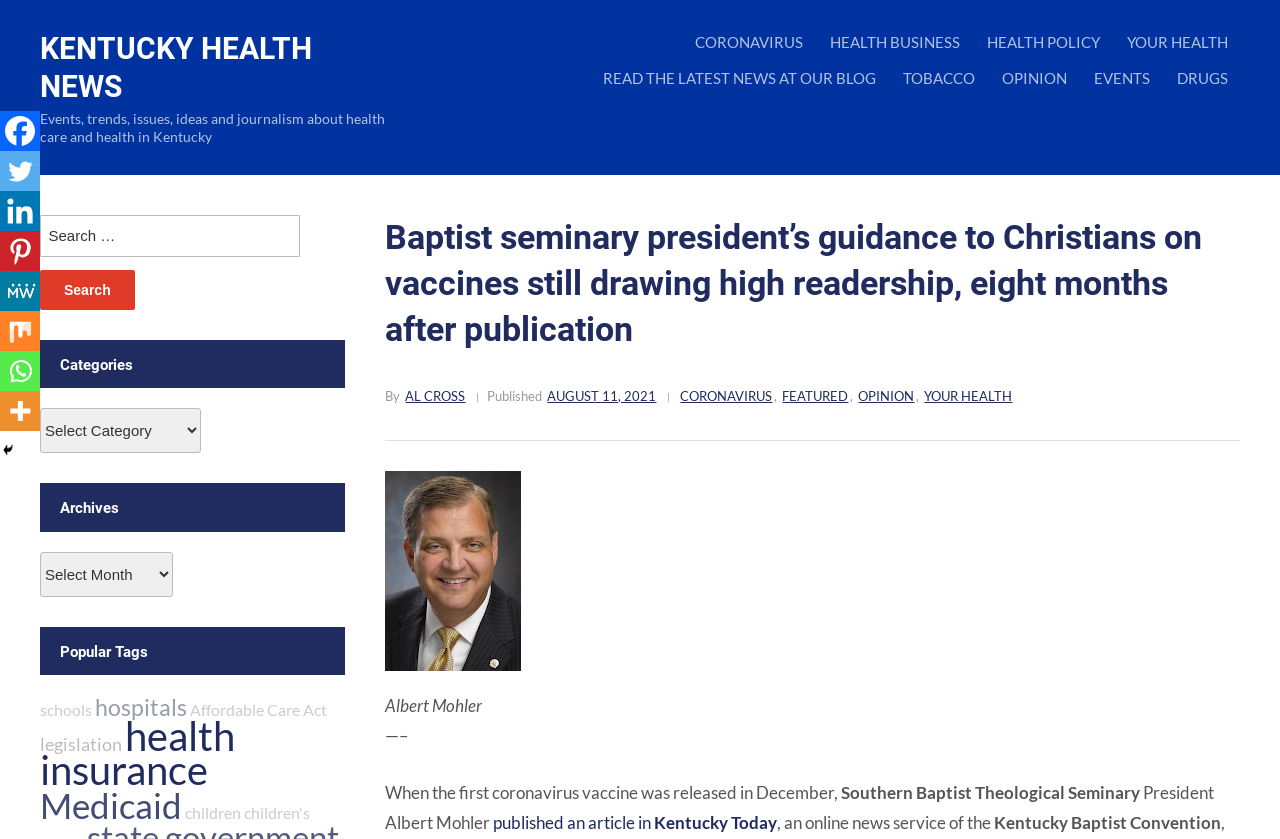Find the bounding box coordinates of the clickable element required to execute the following instruction: "Explore formal shoes". Provide the coordinates as four float numbers between 0 and 1, i.e., [left, top, right, bottom].

None